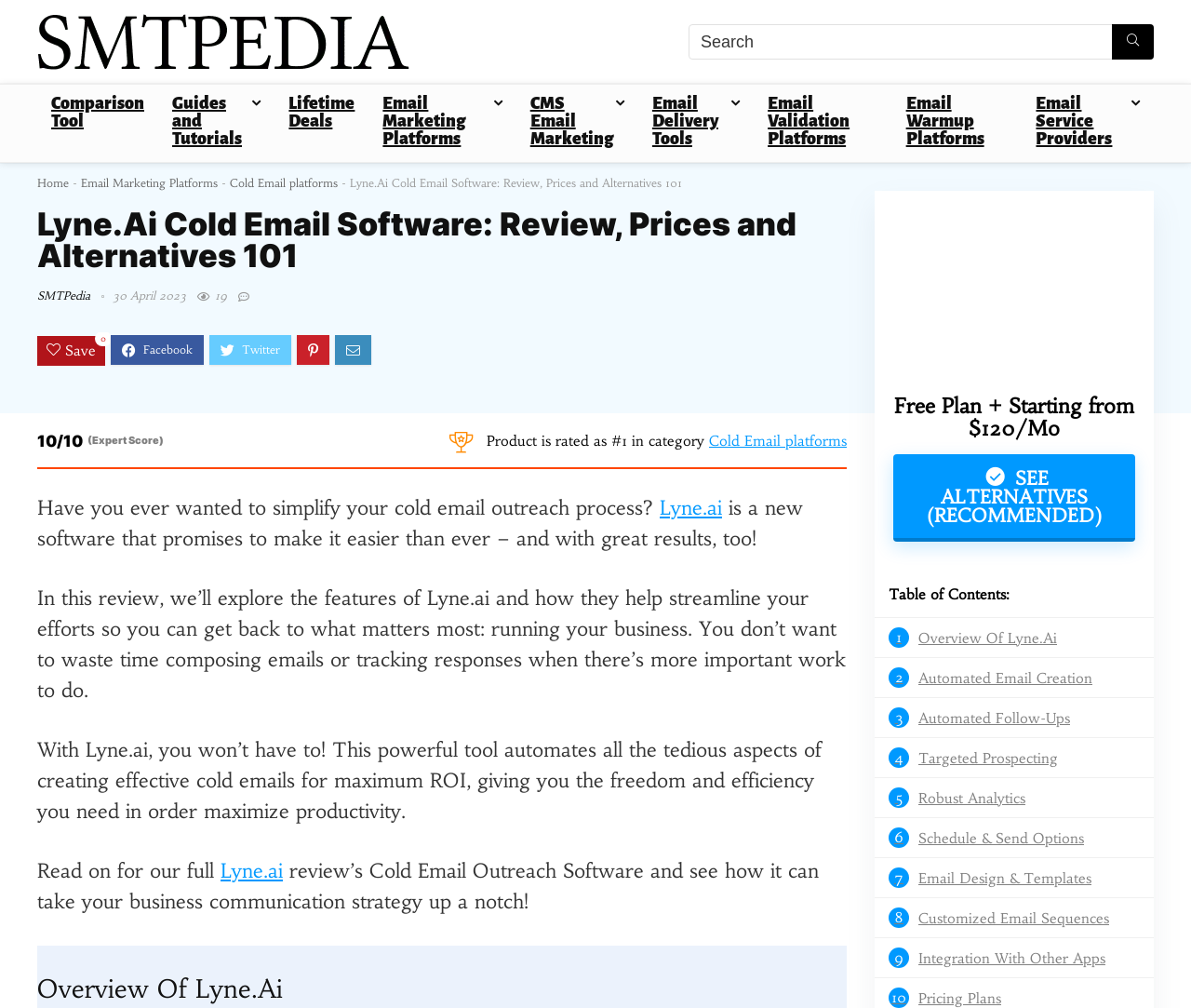With reference to the screenshot, provide a detailed response to the question below:
What is the purpose of the Lyne.Ai software?

The purpose of the Lyne.Ai software is mentioned in the text 'Have you ever wanted to simplify your cold email outreach process? Lyne.ai is a new software that promises to make it easier than ever – and with great results, too!' which indicates that the software is designed to simplify the cold email outreach process.